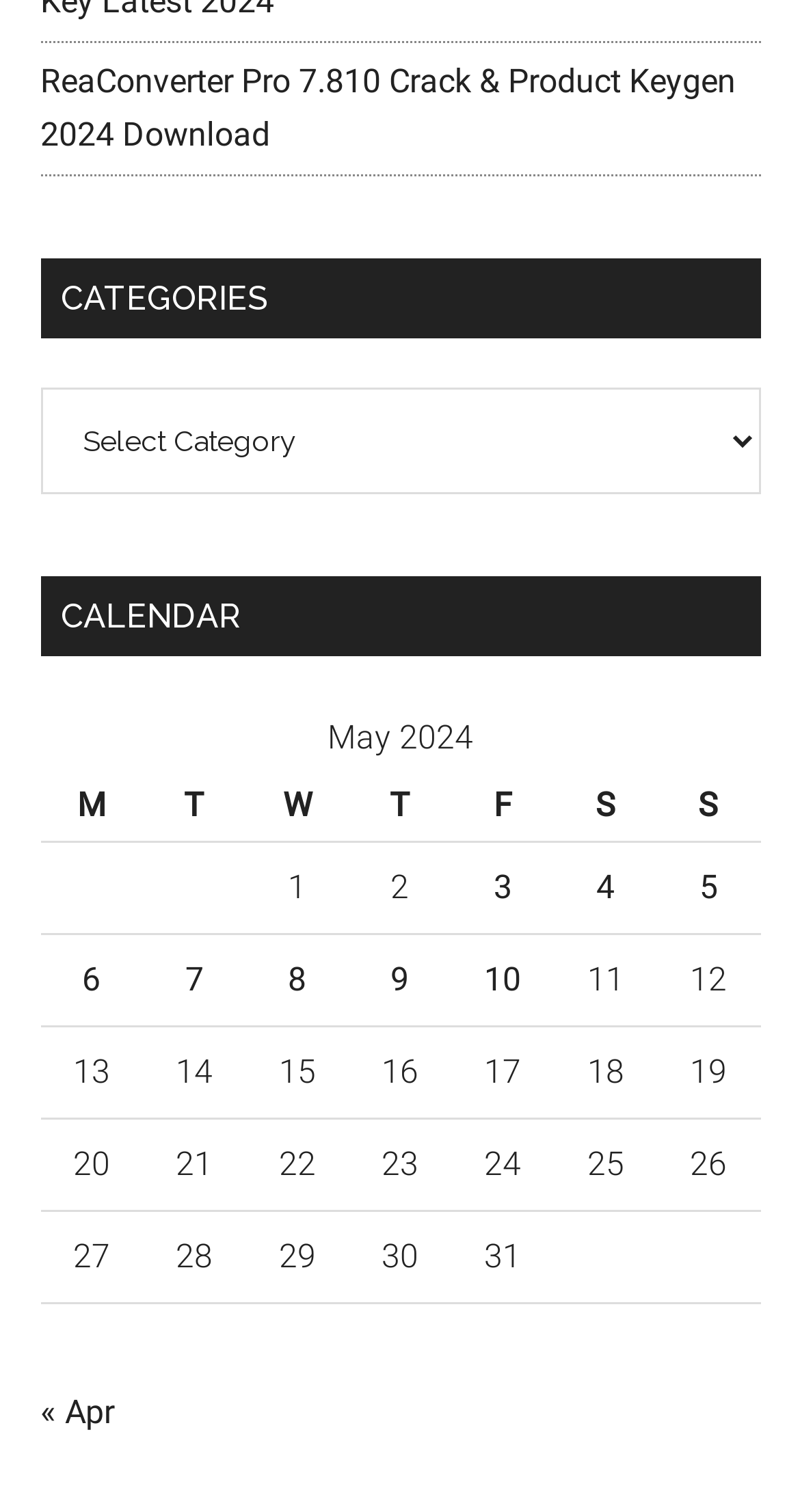Determine the bounding box coordinates of the clickable region to execute the instruction: "Go to previous month". The coordinates should be four float numbers between 0 and 1, denoted as [left, top, right, bottom].

[0.05, 0.921, 0.142, 0.947]